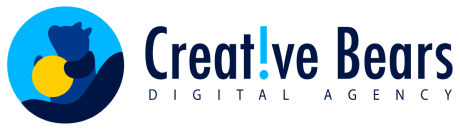Detail everything you observe in the image.

The image features the logo of "Creative Bears," a digital agency. The logo is characterized by a playful and modern design, incorporating a stylized bear figure against a vibrant blue circular background. Within the logo, the text "Creative Bears" is prominently displayed, with the "i" in "Creative" cleverly represented as an exclamation mark, adding a dynamic touch to the brand name. The text is styled in a dark blue font, providing a striking contrast to the lighter background, while "DIGITAL AGENCY" is presented beneath in a more understated manner. This logo conveys a sense of creativity, professionalism, and a friendly approach, perfectly encapsulating the agency's mission to deliver innovative web development solutions.